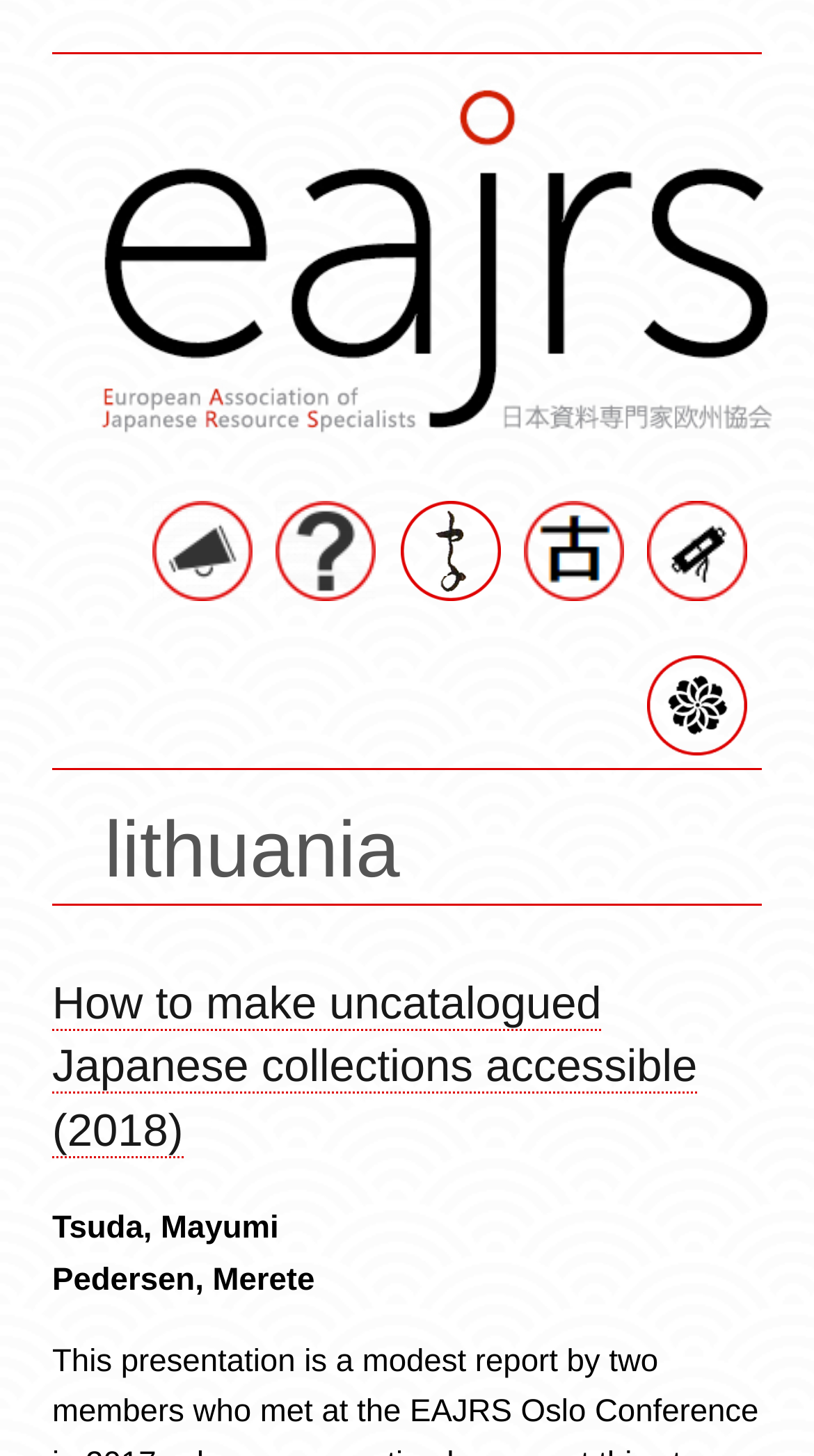Answer briefly with one word or phrase:
What is the purpose of the 'Skip to main content' link?

To skip to main content